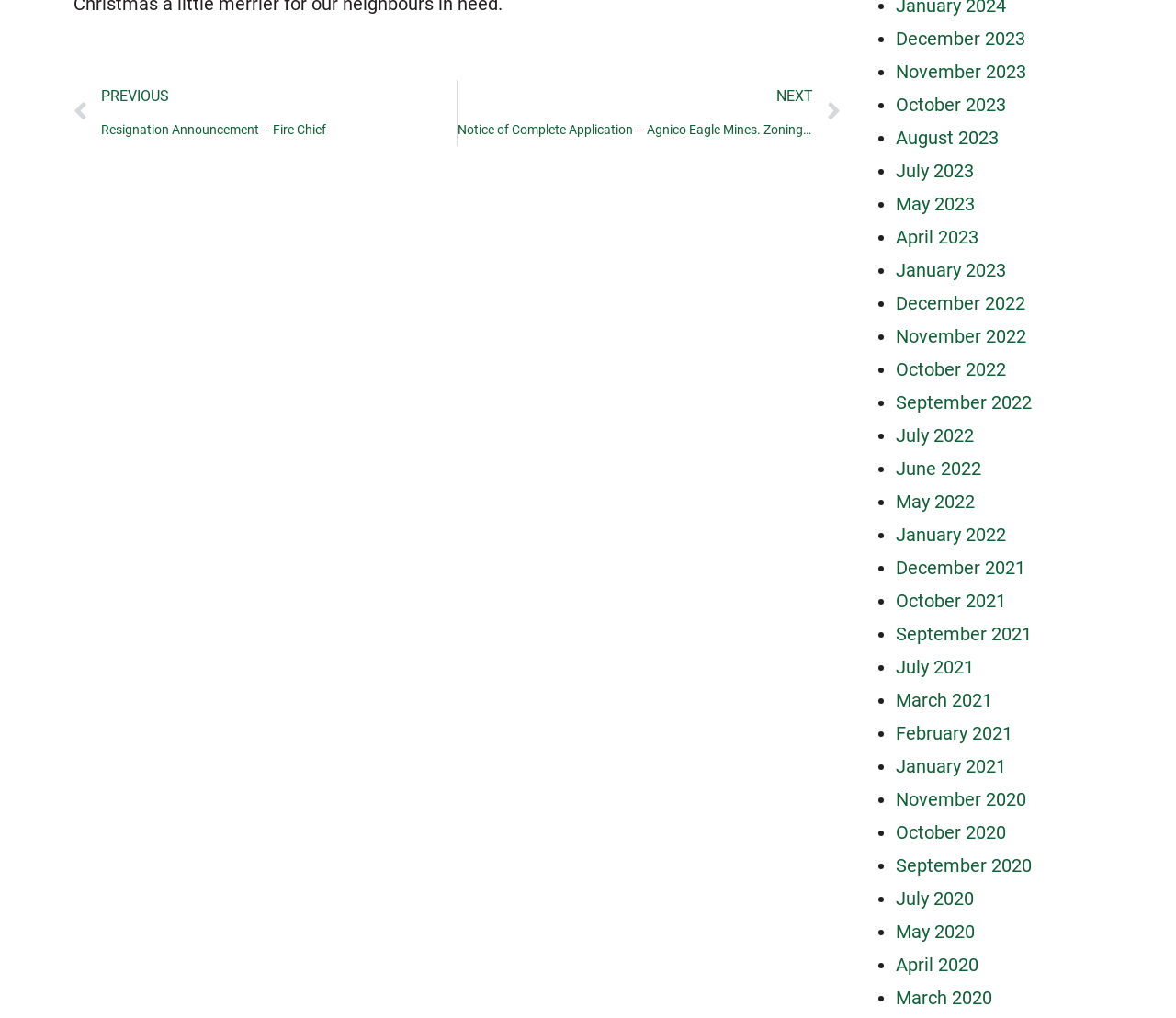Determine the bounding box coordinates in the format (top-left x, top-left y, bottom-right x, bottom-right y). Ensure all values are floating point numbers between 0 and 1. Identify the bounding box of the UI element described by: PrevPreviousResignation Announcement – Fire Chief

[0.062, 0.079, 0.388, 0.144]